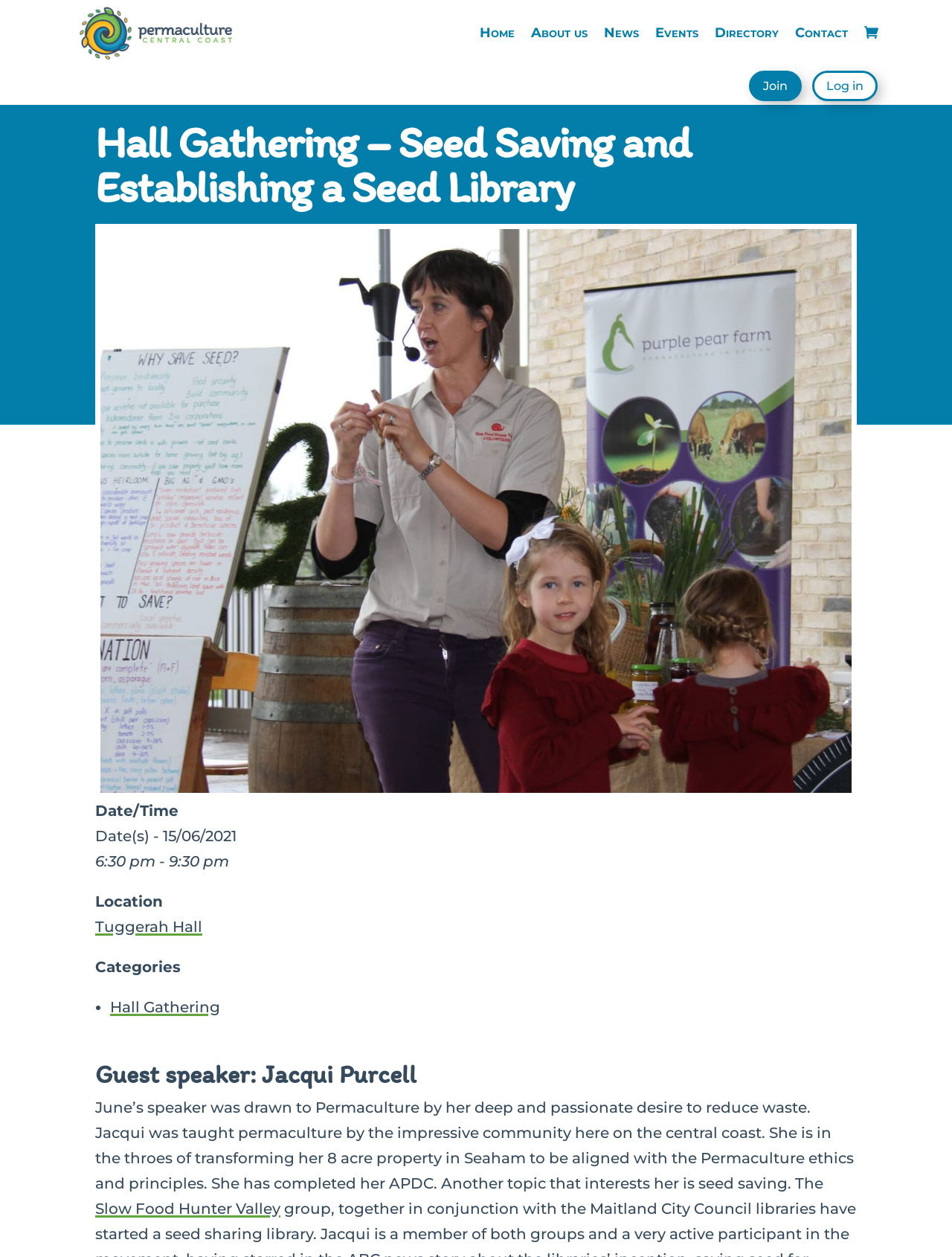From the given element description: "Contact", find the bounding box for the UI element. Provide the coordinates as four float numbers between 0 and 1, in the order [left, top, right, bottom].

[0.835, 0.0, 0.891, 0.052]